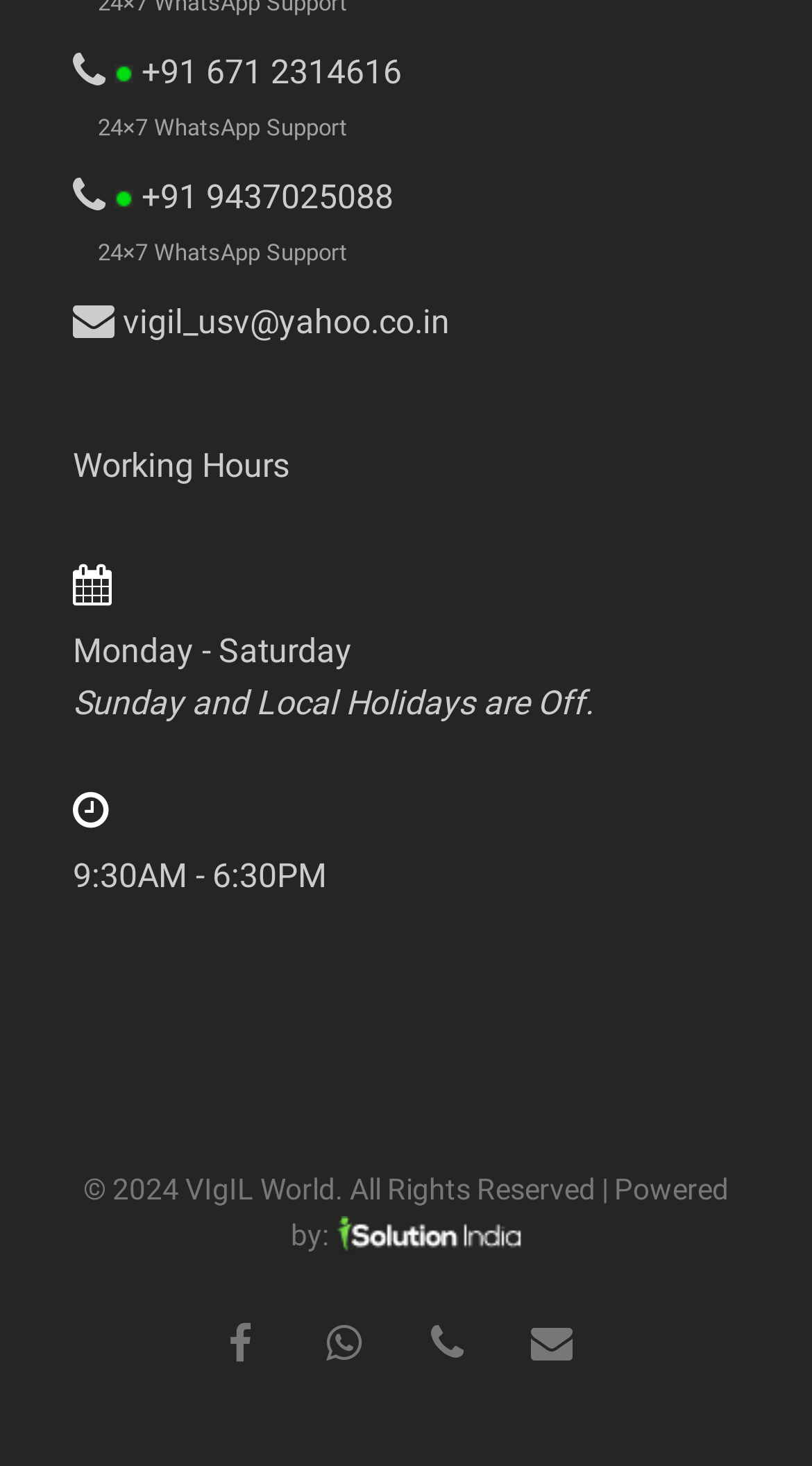Locate the bounding box of the user interface element based on this description: "+91 9437025088 24×7 WhatsApp Support".

[0.09, 0.116, 0.91, 0.19]